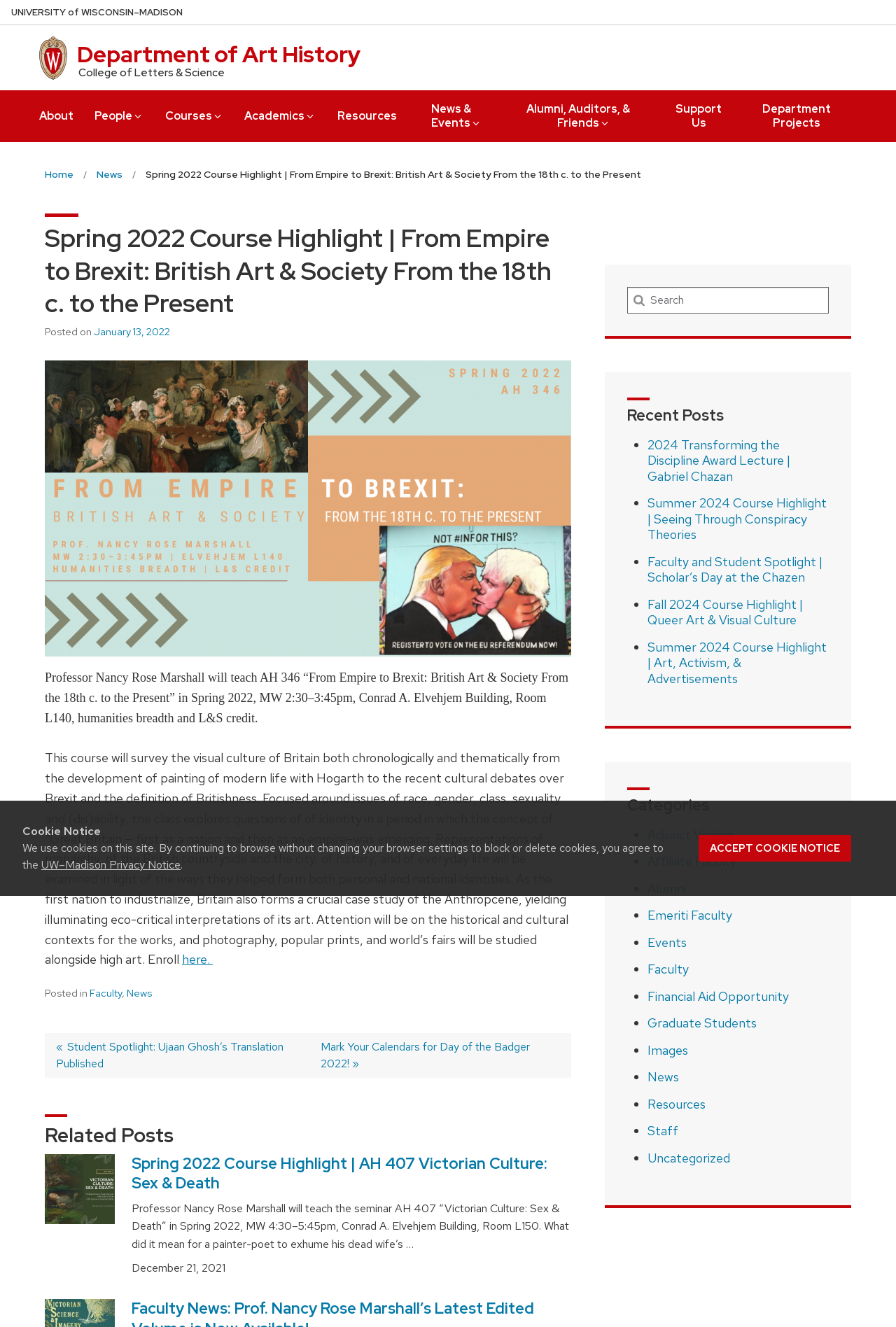For the element described, predict the bounding box coordinates as (top-left x, top-left y, bottom-right x, bottom-right y). All values should be between 0 and 1. Element description: January 13, 2022

[0.105, 0.245, 0.19, 0.255]